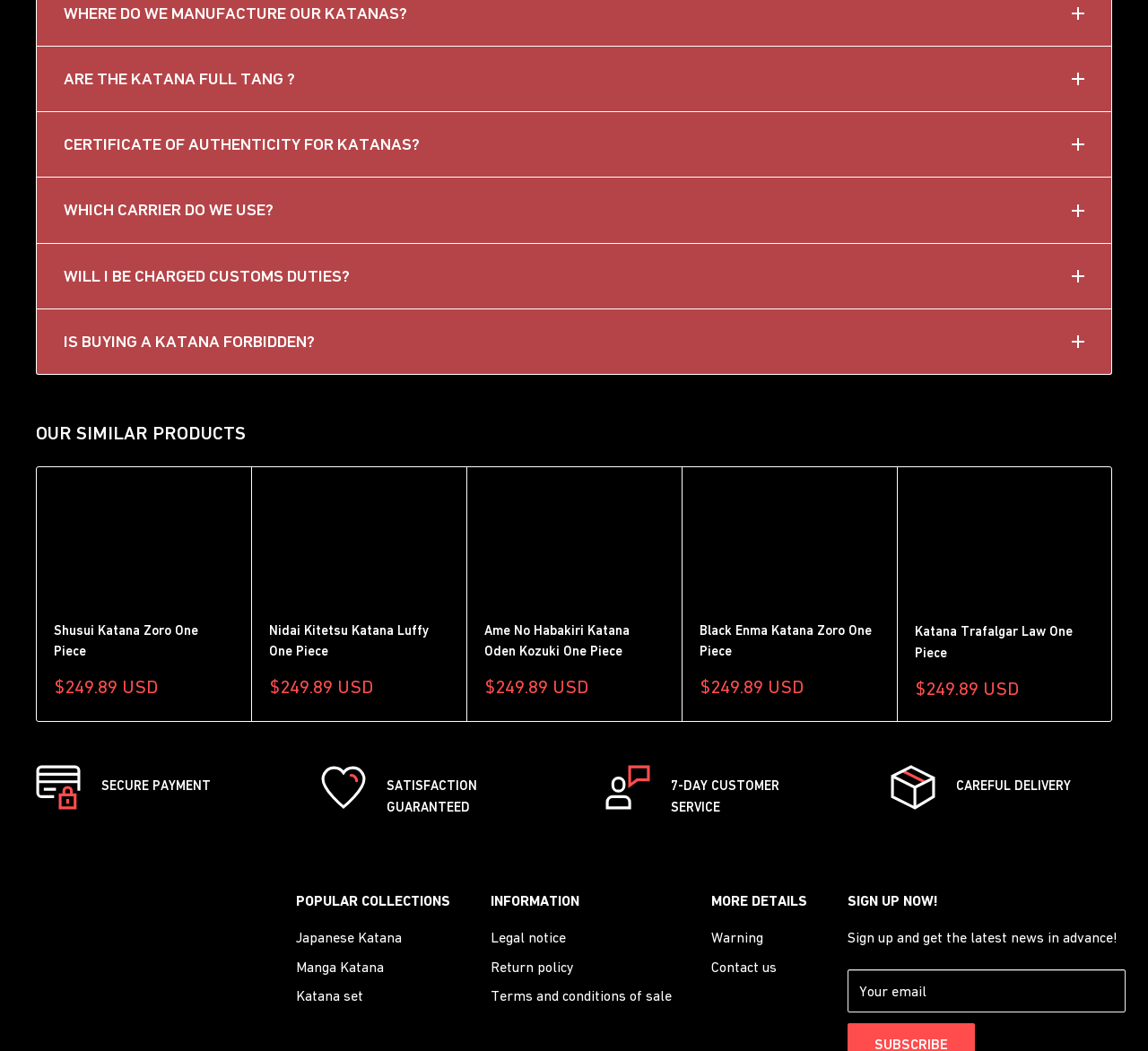Locate the bounding box coordinates of the element that needs to be clicked to carry out the instruction: "Click the 'ARE THE KATANA FULL TANG?' button". The coordinates should be given as four float numbers ranging from 0 to 1, i.e., [left, top, right, bottom].

[0.055, 0.061, 0.945, 0.089]